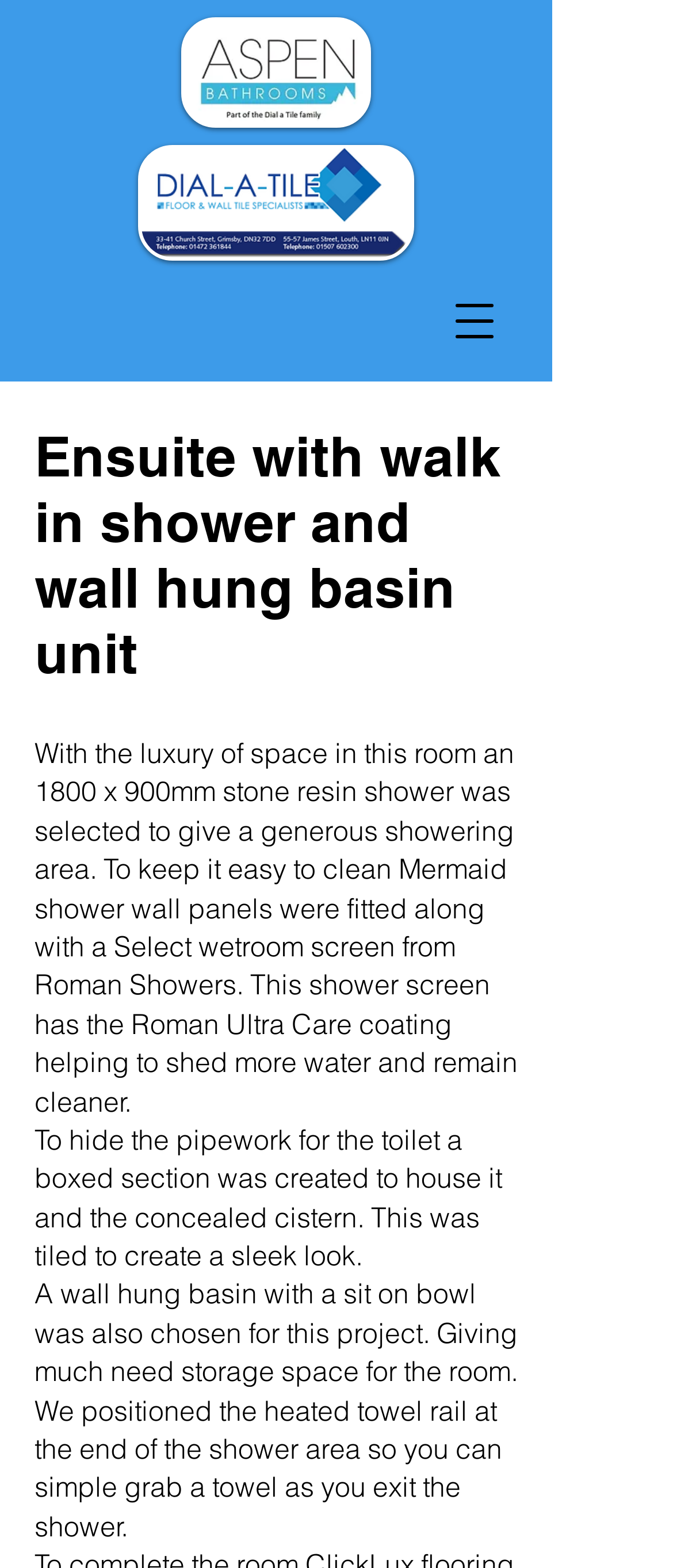What type of shower was selected for this room?
Kindly give a detailed and elaborate answer to the question.

Based on the text description, it is mentioned that 'an 1800 x 900mm stone resin shower was selected to give a generous showering area.' This indicates that the type of shower chosen for this room is a stone resin shower.